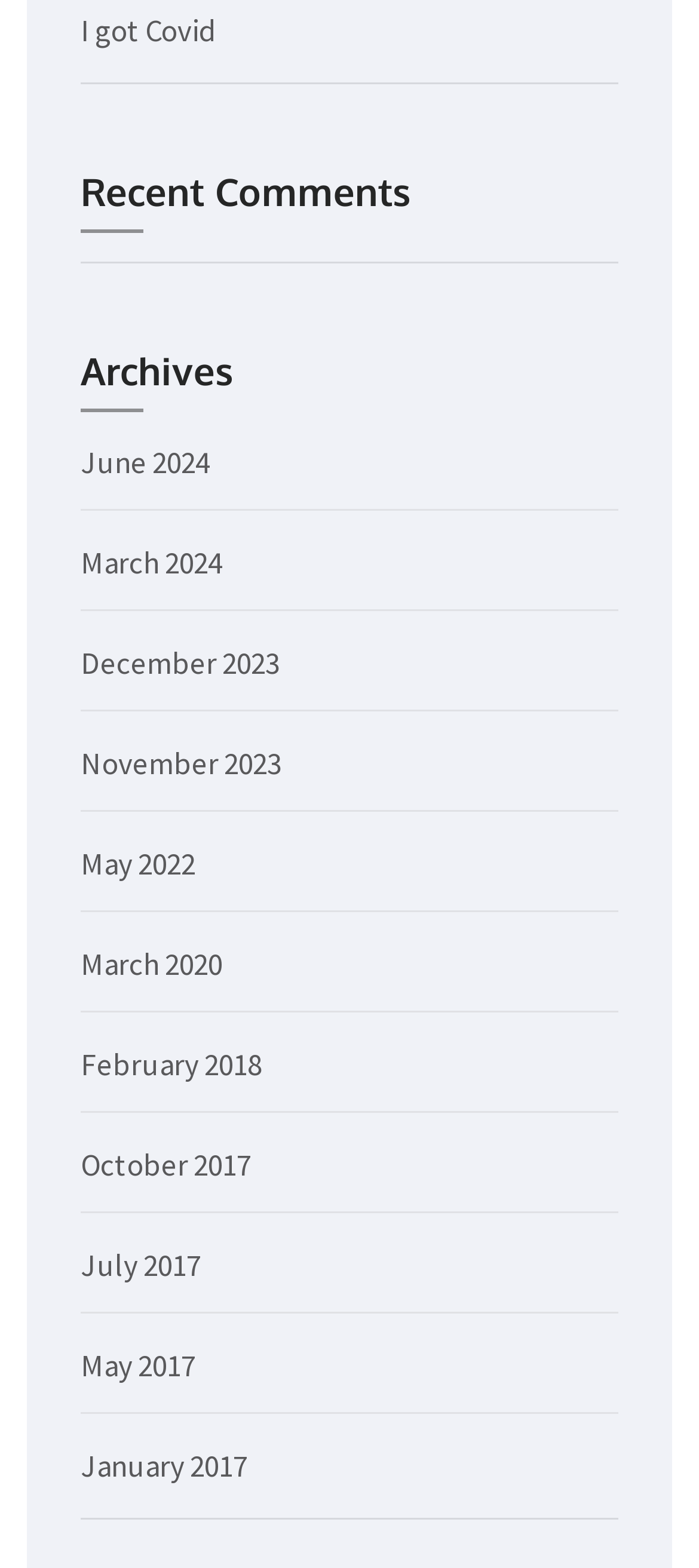Locate the bounding box of the UI element defined by this description: "I got Covid". The coordinates should be given as four float numbers between 0 and 1, formatted as [left, top, right, bottom].

[0.115, 0.007, 0.31, 0.032]